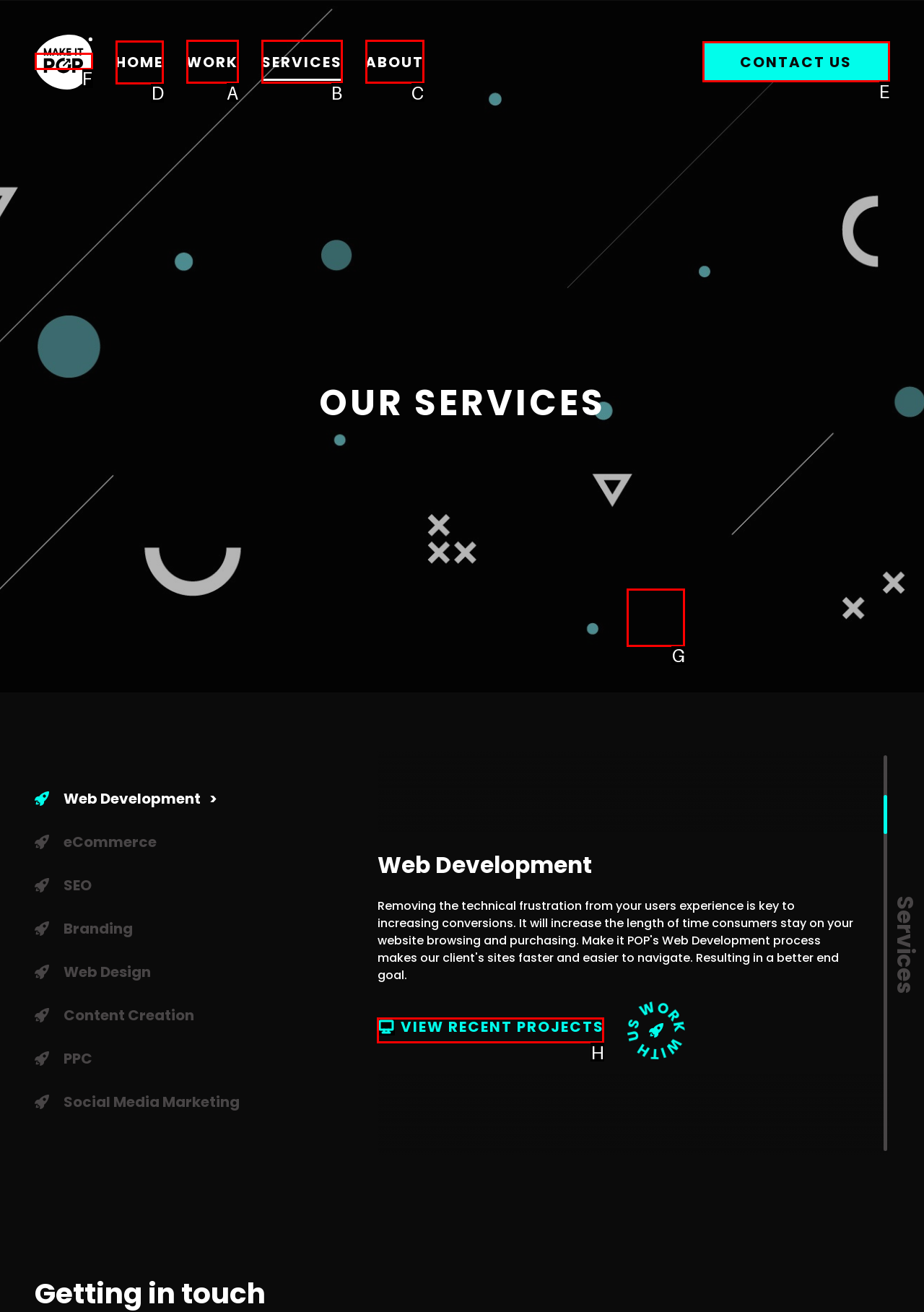Tell me which option I should click to complete the following task: Read the news article Answer with the option's letter from the given choices directly.

None